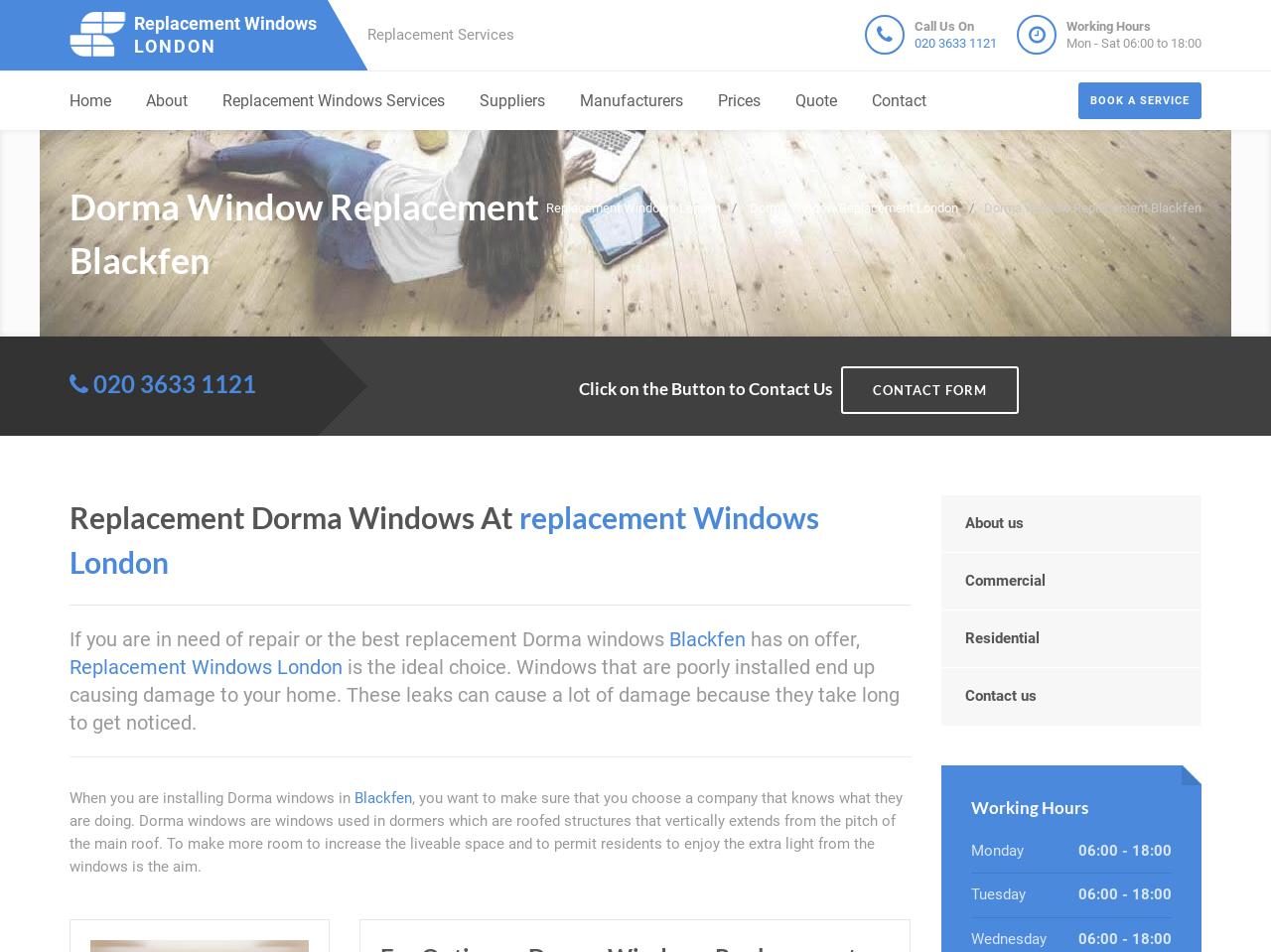Please specify the bounding box coordinates of the element that should be clicked to execute the given instruction: 'Contact us using the contact form'. Ensure the coordinates are four float numbers between 0 and 1, expressed as [left, top, right, bottom].

[0.305, 0.353, 0.945, 0.457]